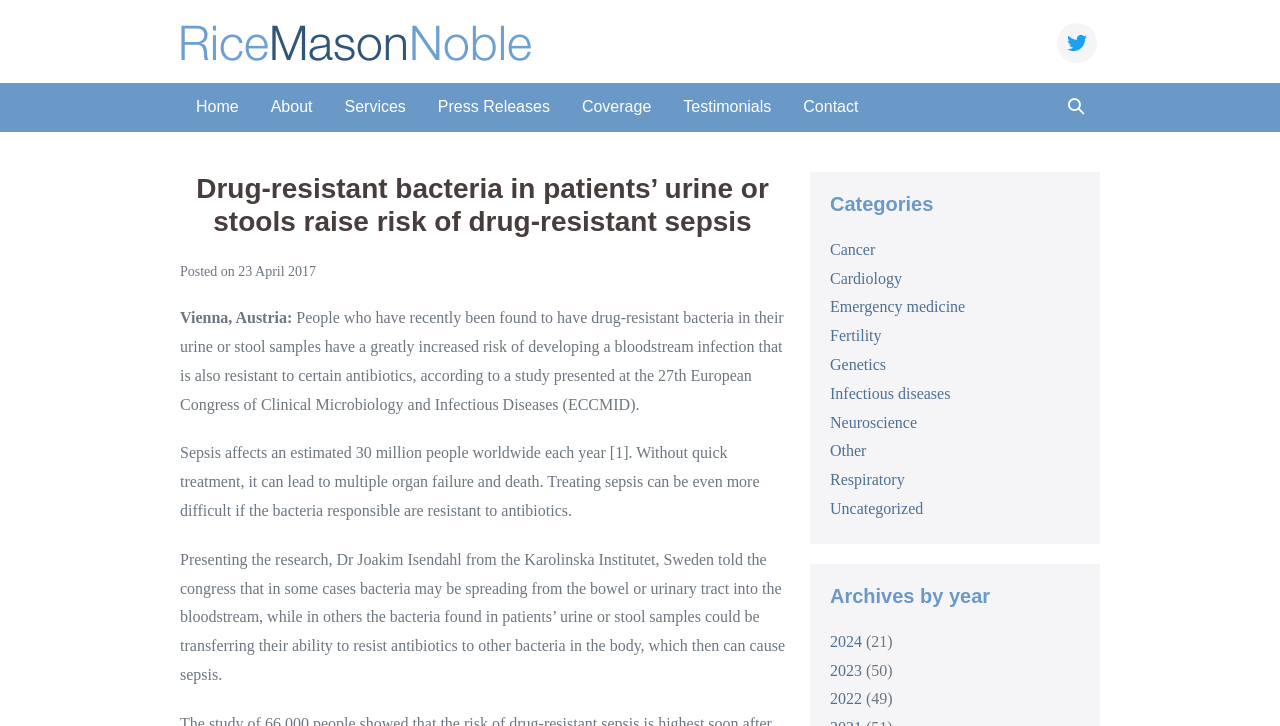Find the bounding box coordinates of the clickable region needed to perform the following instruction: "Click on the 'Home' link". The coordinates should be provided as four float numbers between 0 and 1, i.e., [left, top, right, bottom].

[0.141, 0.114, 0.199, 0.182]